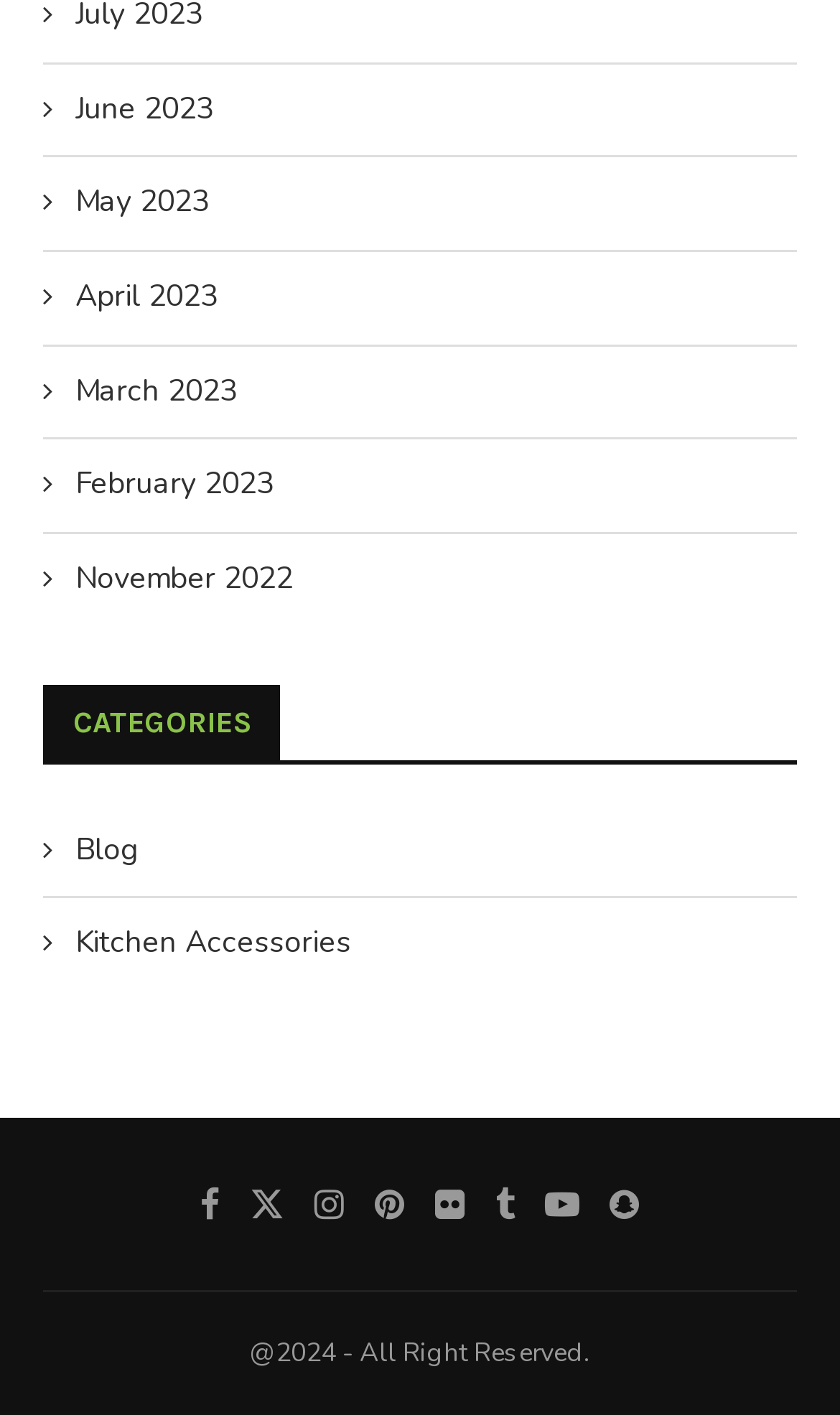Provide a brief response using a word or short phrase to this question:
How many links are under the 'CATEGORIES' heading?

2